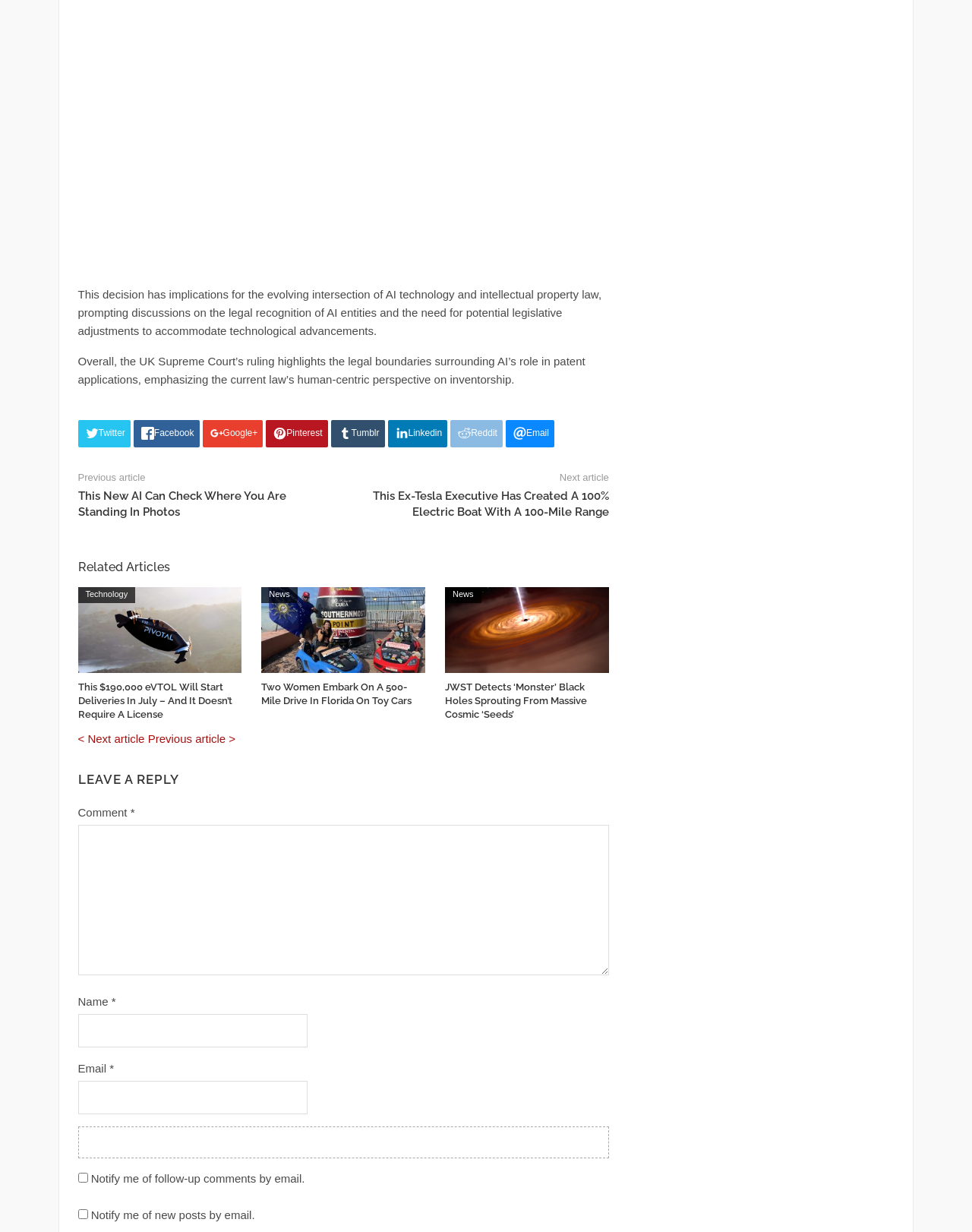Provide the bounding box coordinates for the area that should be clicked to complete the instruction: "Leave a reply".

[0.08, 0.626, 0.626, 0.64]